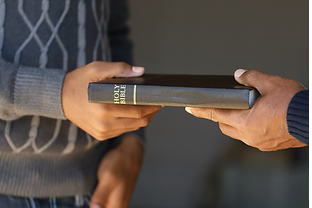What is written on the Bible's spine?
Provide a detailed and well-explained answer to the question.

The caption highlights the significance of the Bible by mentioning that its spine prominently displays the word 'HOLY', which is a crucial detail in the image.